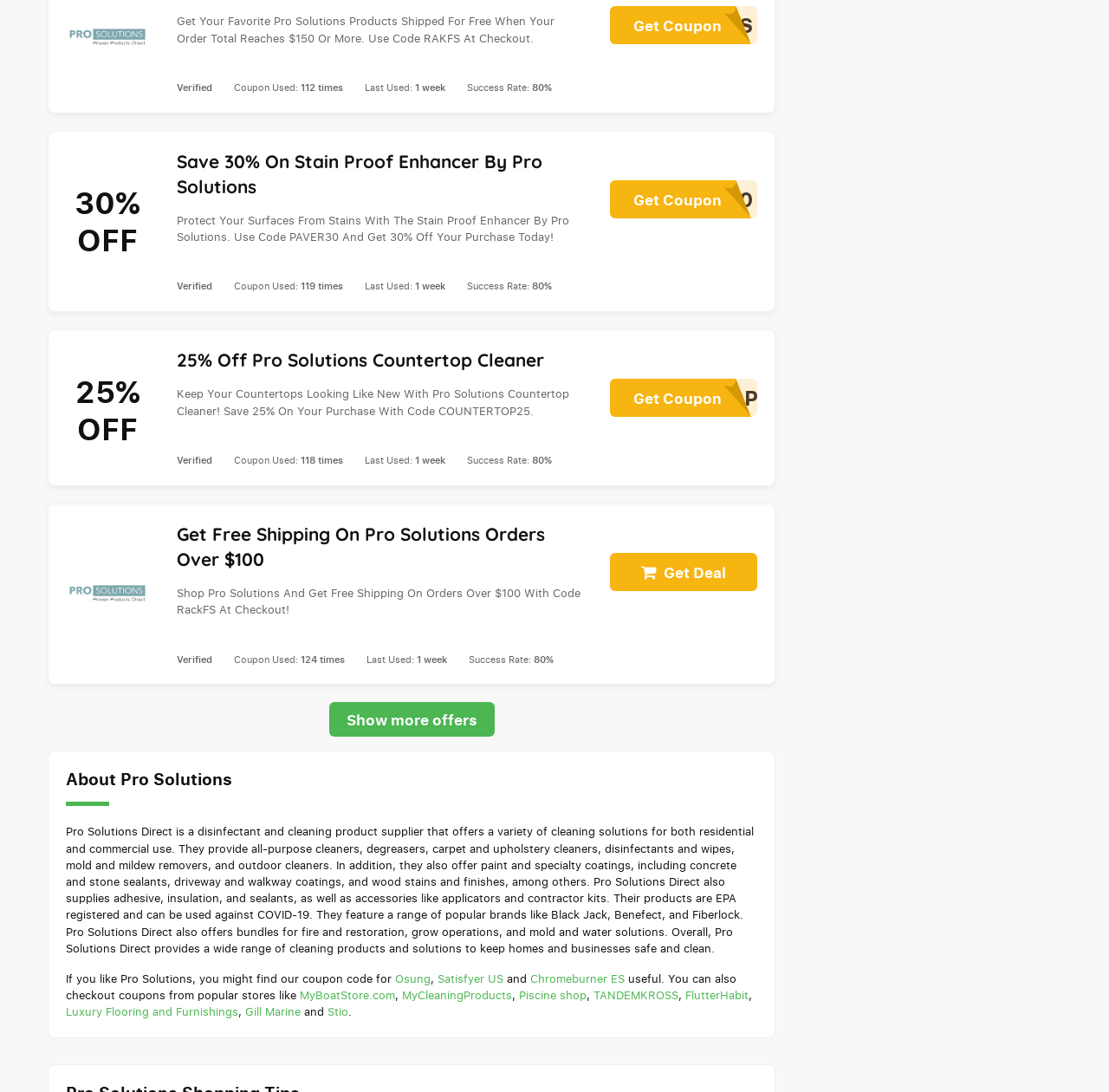Locate the bounding box coordinates of the item that should be clicked to fulfill the instruction: "Show more offers".

[0.296, 0.643, 0.446, 0.675]